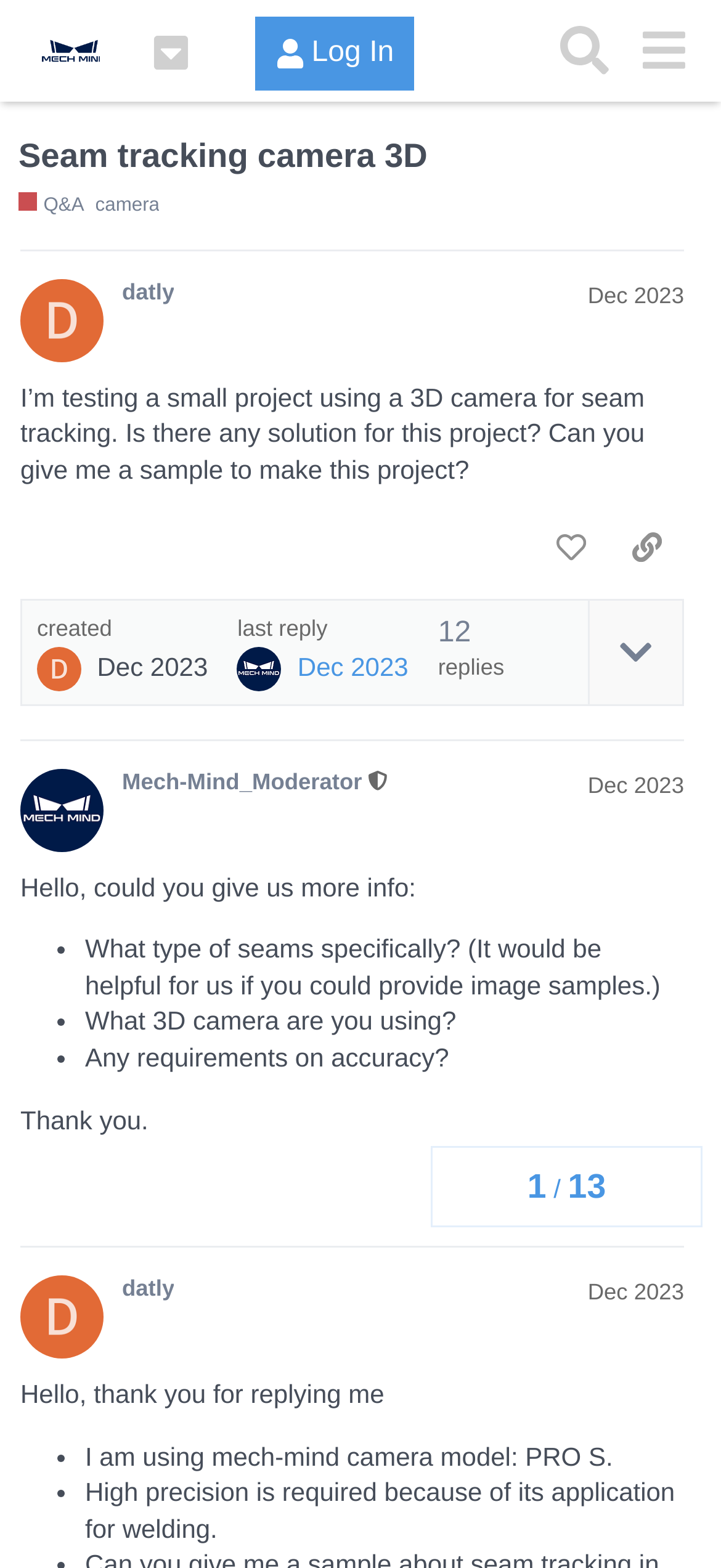Specify the bounding box coordinates of the element's area that should be clicked to execute the given instruction: "read the article about melting logos". The coordinates should be four float numbers between 0 and 1, i.e., [left, top, right, bottom].

None